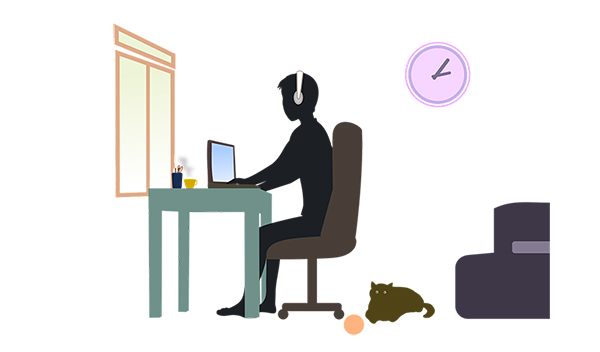What is on the wall?
Answer the question using a single word or phrase, according to the image.

A round clock